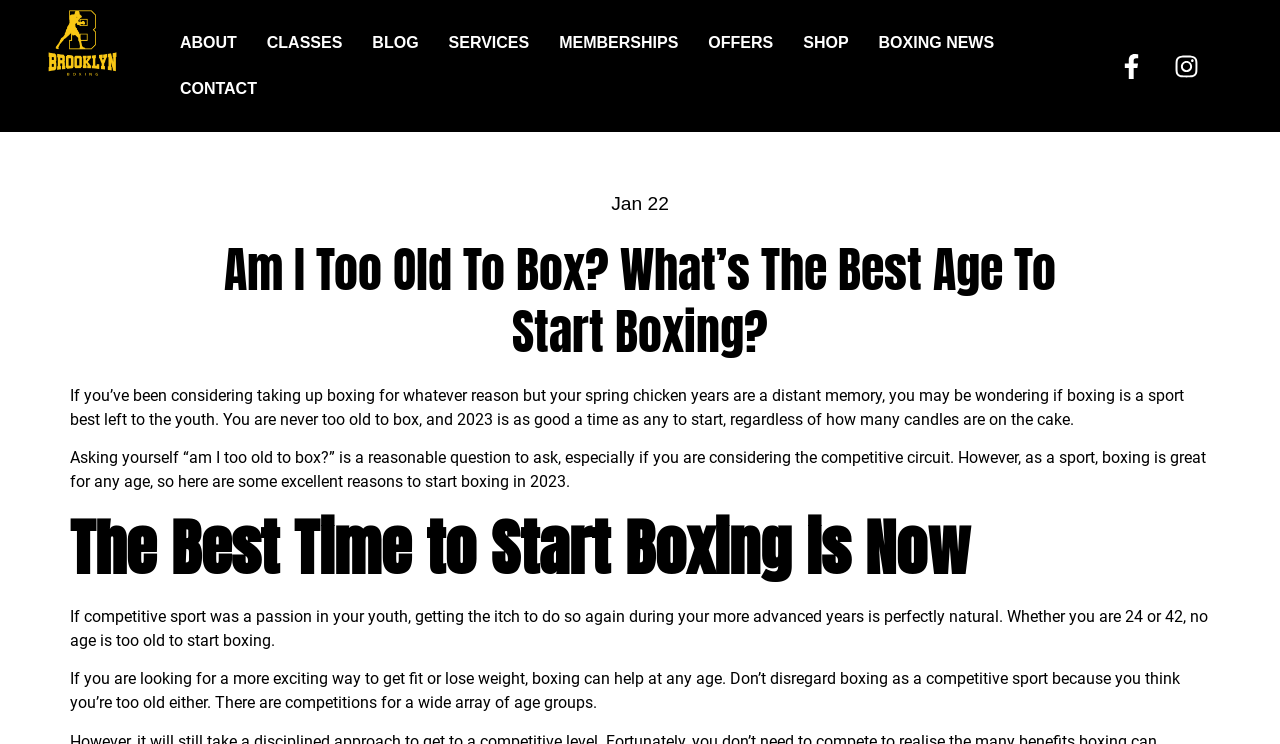What is the topic of the webpage? Analyze the screenshot and reply with just one word or a short phrase.

boxing